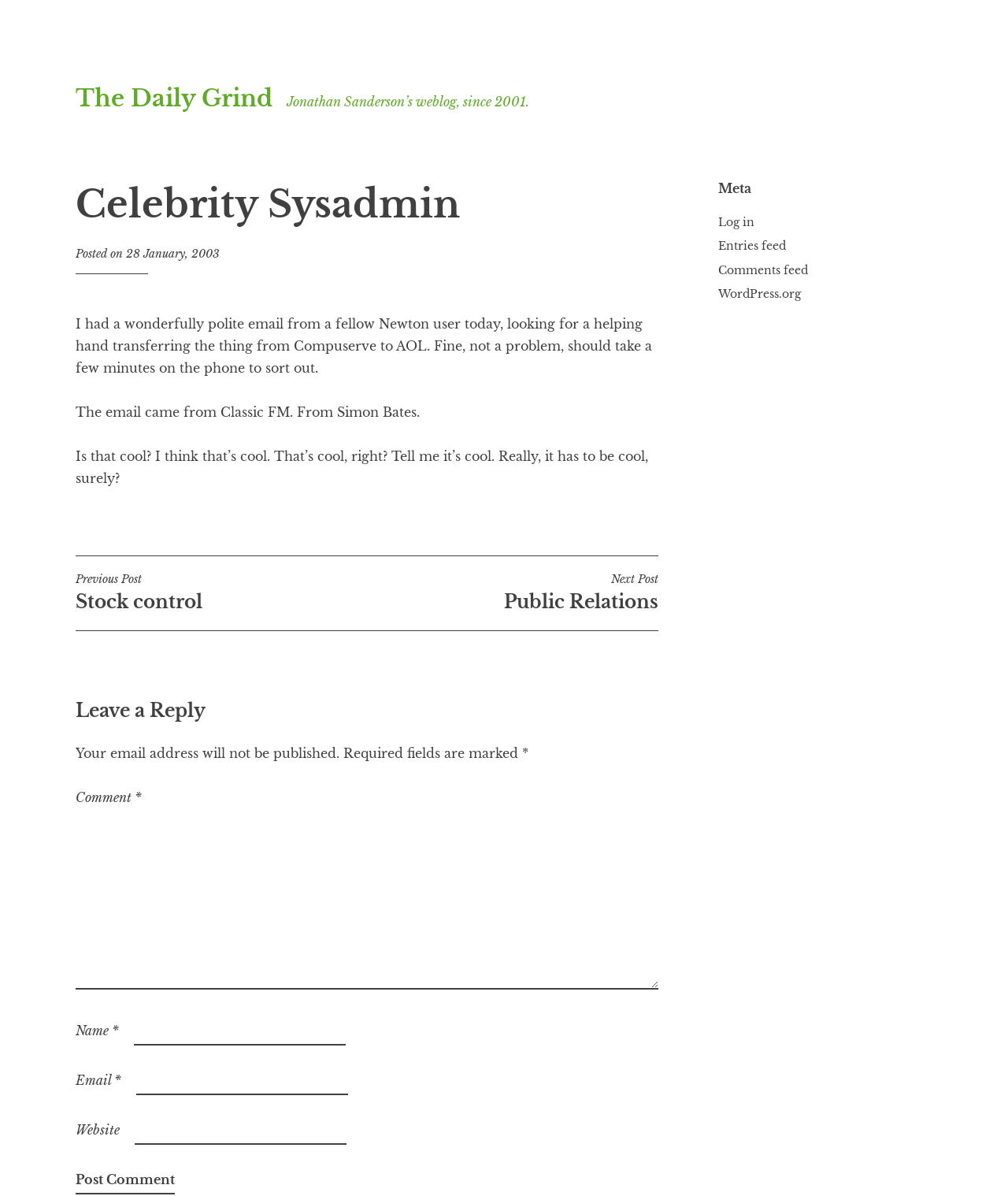How many fields are required to leave a comment?
Using the information presented in the image, please offer a detailed response to the question.

To leave a comment, three fields are required: Name, Email, and Comment, as indicated by the asterisk symbol next to each field.